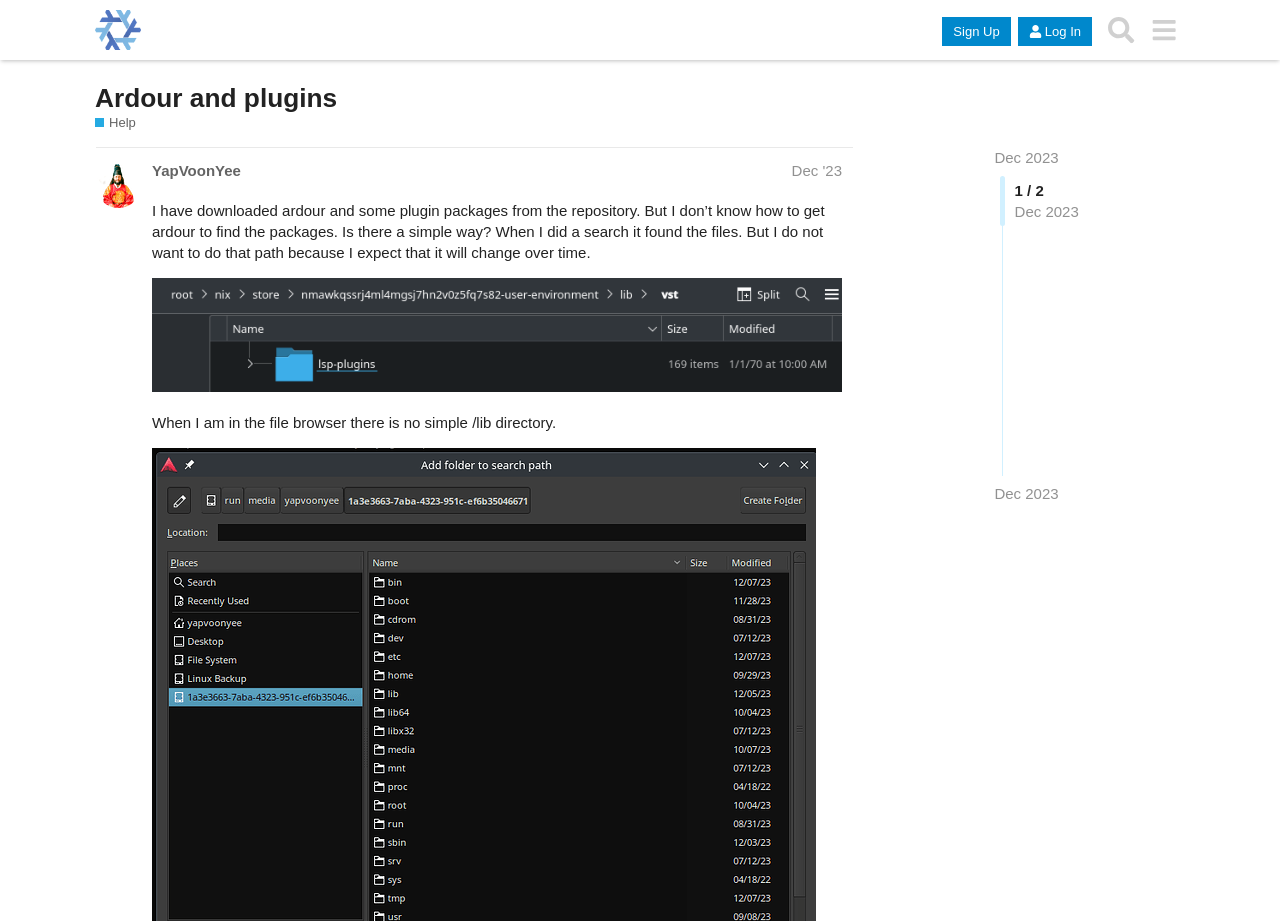How many pages of results are there?
Please ensure your answer to the question is detailed and covers all necessary aspects.

I found the answer by looking at the bottom of the webpage, where I saw a static text element with the content '1 / 2', indicating that there are two pages of results.